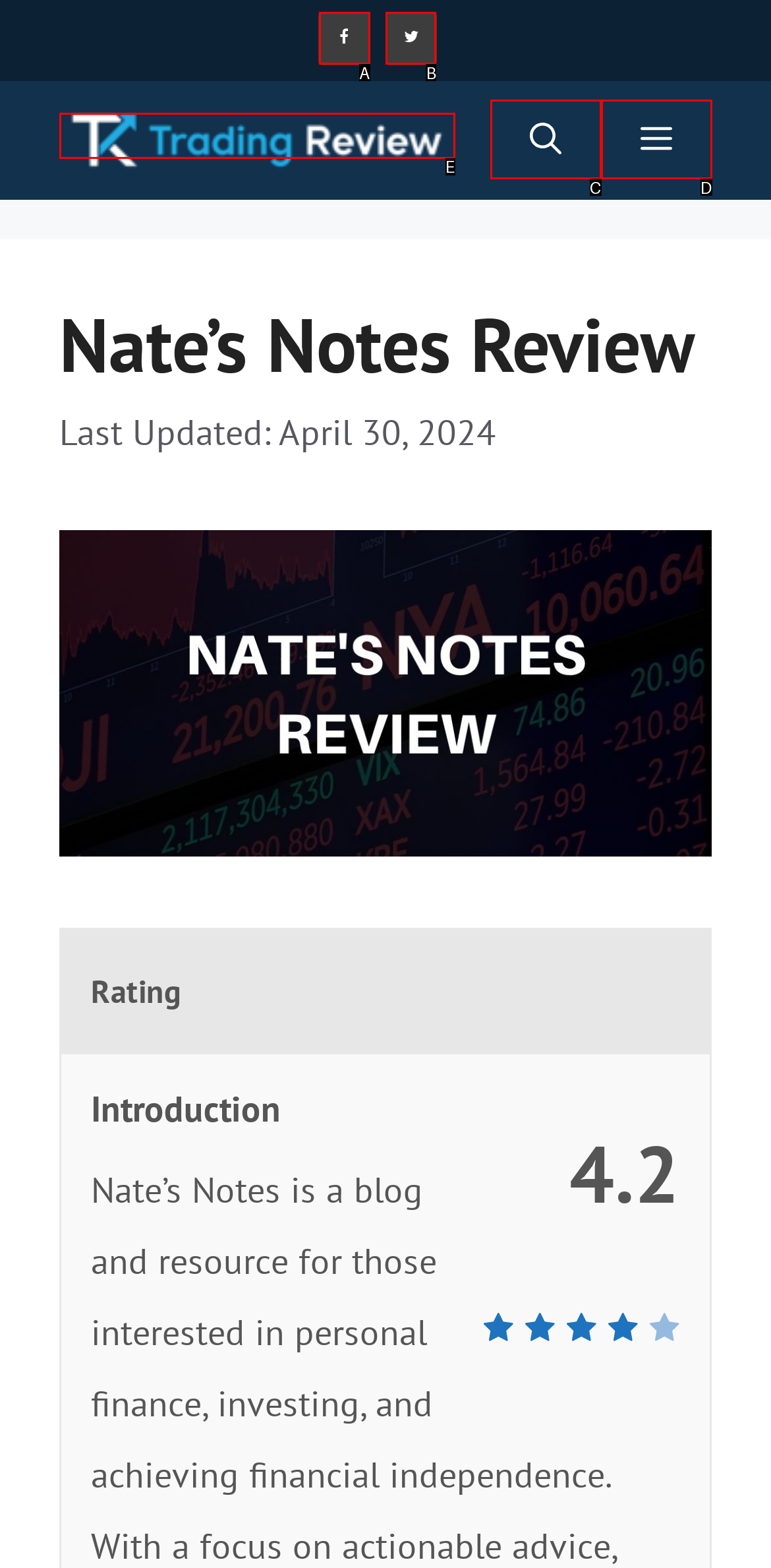Determine which HTML element matches the given description: ← Undisclosed Project: Experimentation. Provide the corresponding option's letter directly.

None